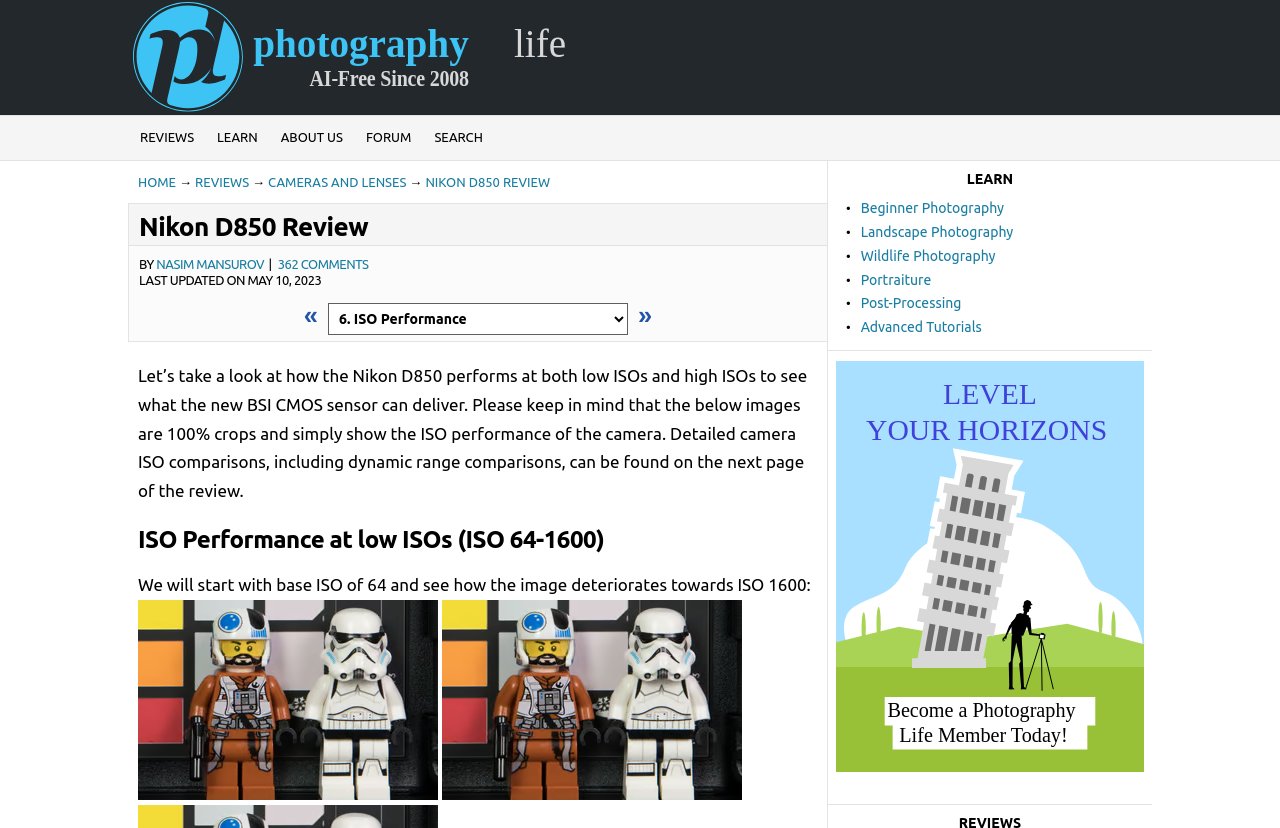Examine the image carefully and respond to the question with a detailed answer: 
Who is the author of the review?

The author of the review is mentioned in the text 'BY NASIM MANSUROV' which is located below the heading 'Nikon D850 Review'.